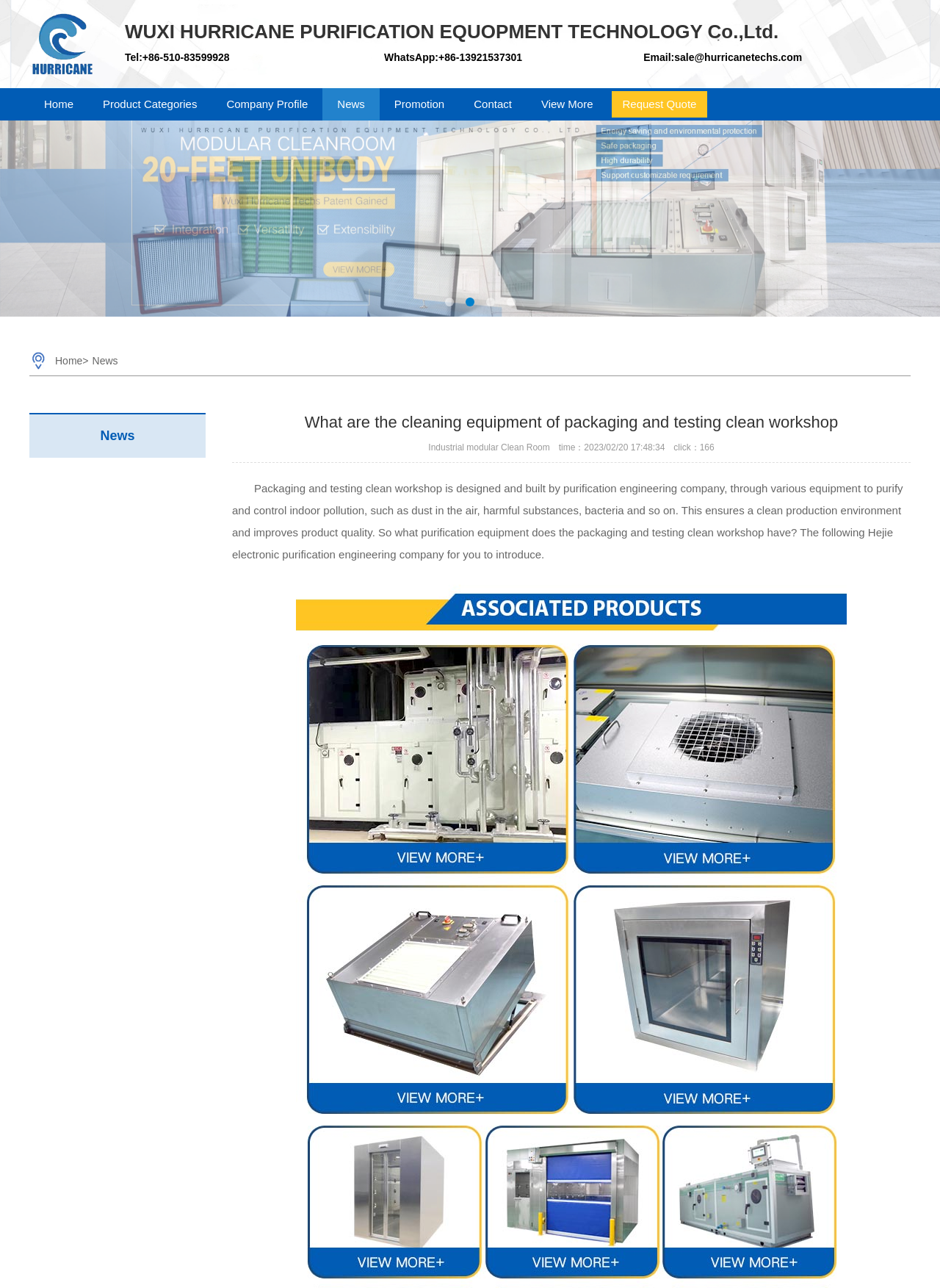Using the information in the image, give a detailed answer to the following question: What is the company's phone number?

I found the phone number by looking at the top section of the webpage, where the contact information is displayed. The phone number is listed as 'Tel:+86-510-83599928'.